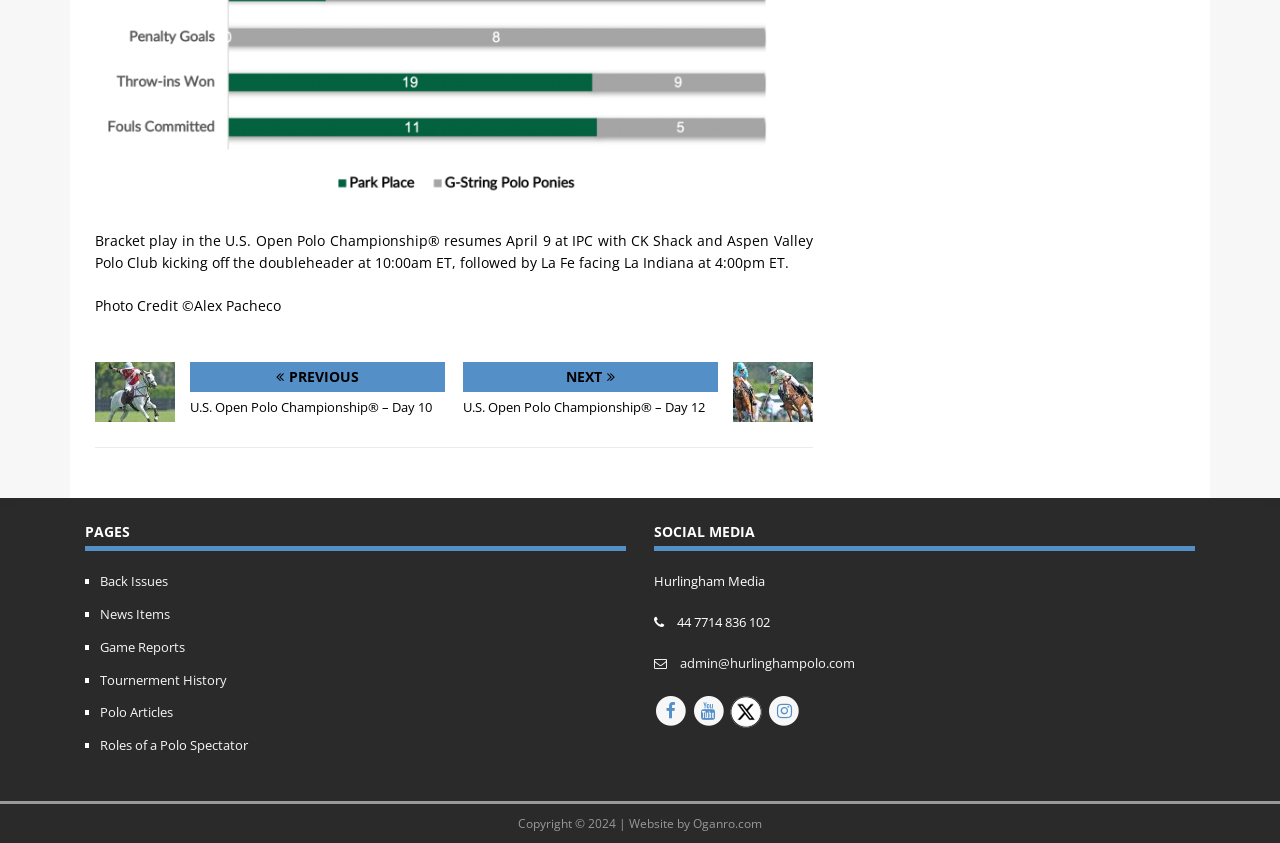Please locate the bounding box coordinates of the element that should be clicked to complete the given instruction: "Visit Hurlingham Media on Facebook".

[0.511, 0.832, 0.54, 0.853]